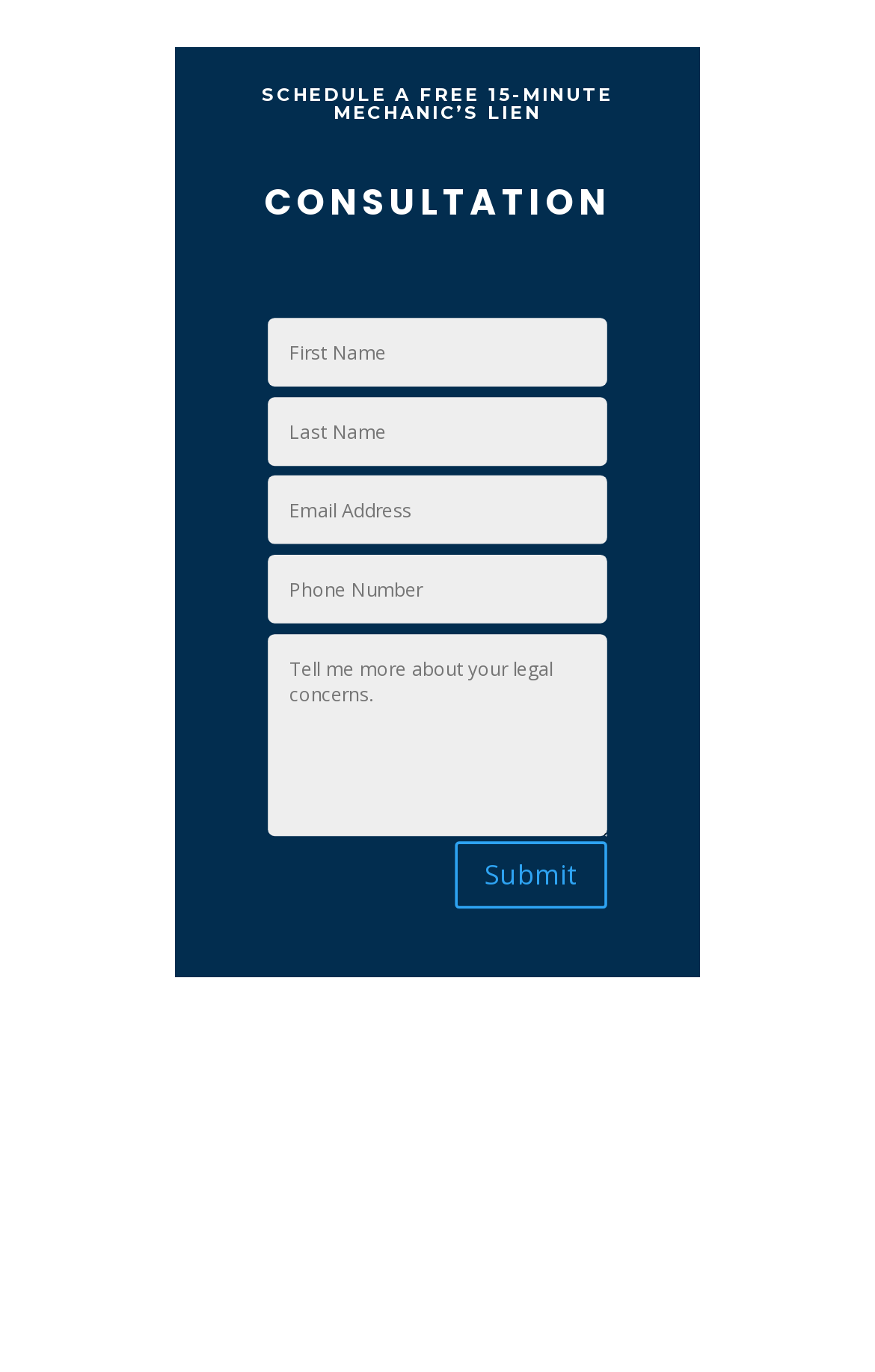Give the bounding box coordinates for the element described as: "name="et_pb_contact_phone_number_0" placeholder="Phone Number"".

[0.306, 0.404, 0.694, 0.454]